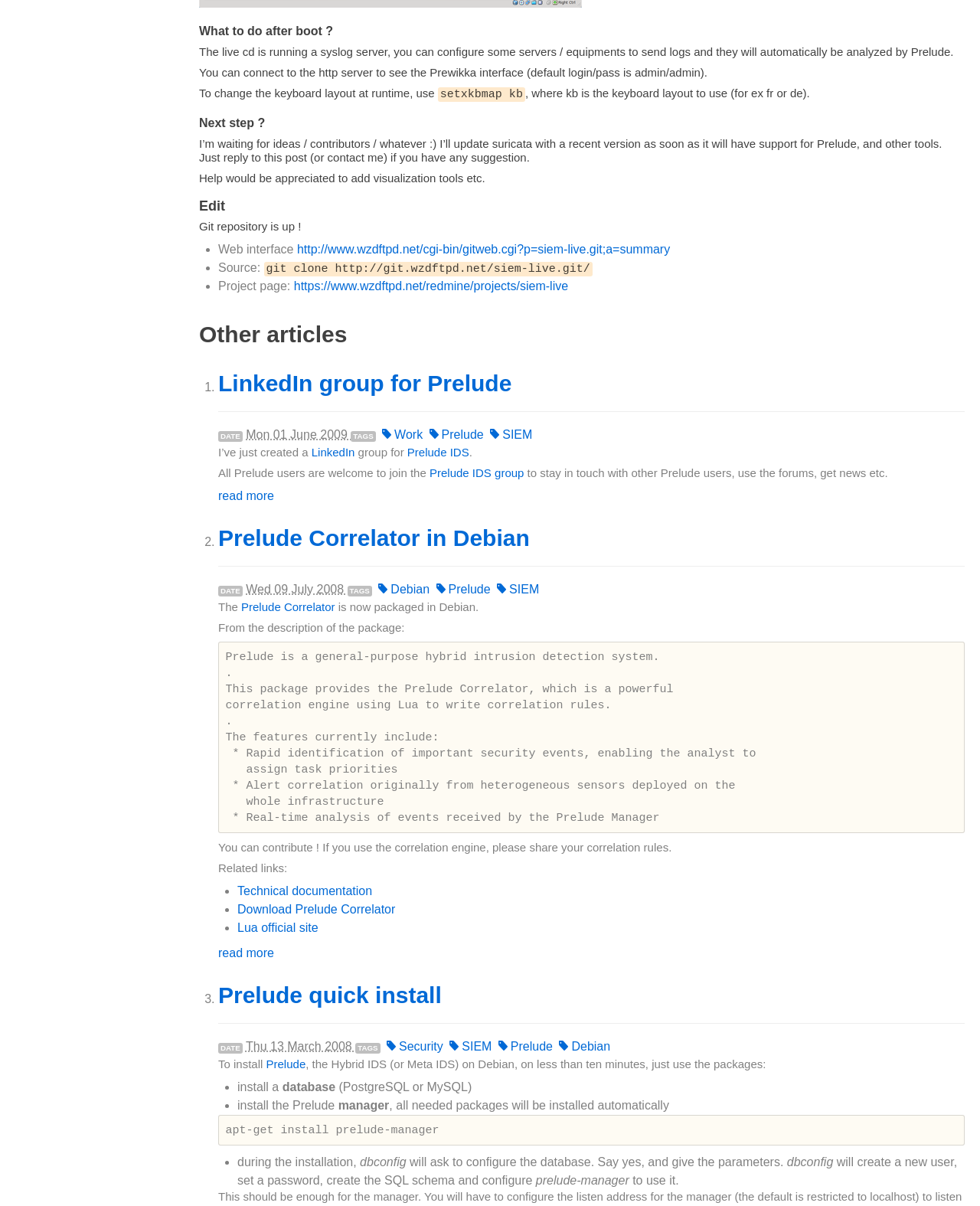Please reply with a single word or brief phrase to the question: 
What is the Git repository URL for siem-live?

http://www.wzdftpd.net/cgi-bin/gitweb.cgi?p=siem-live.git;a=summary